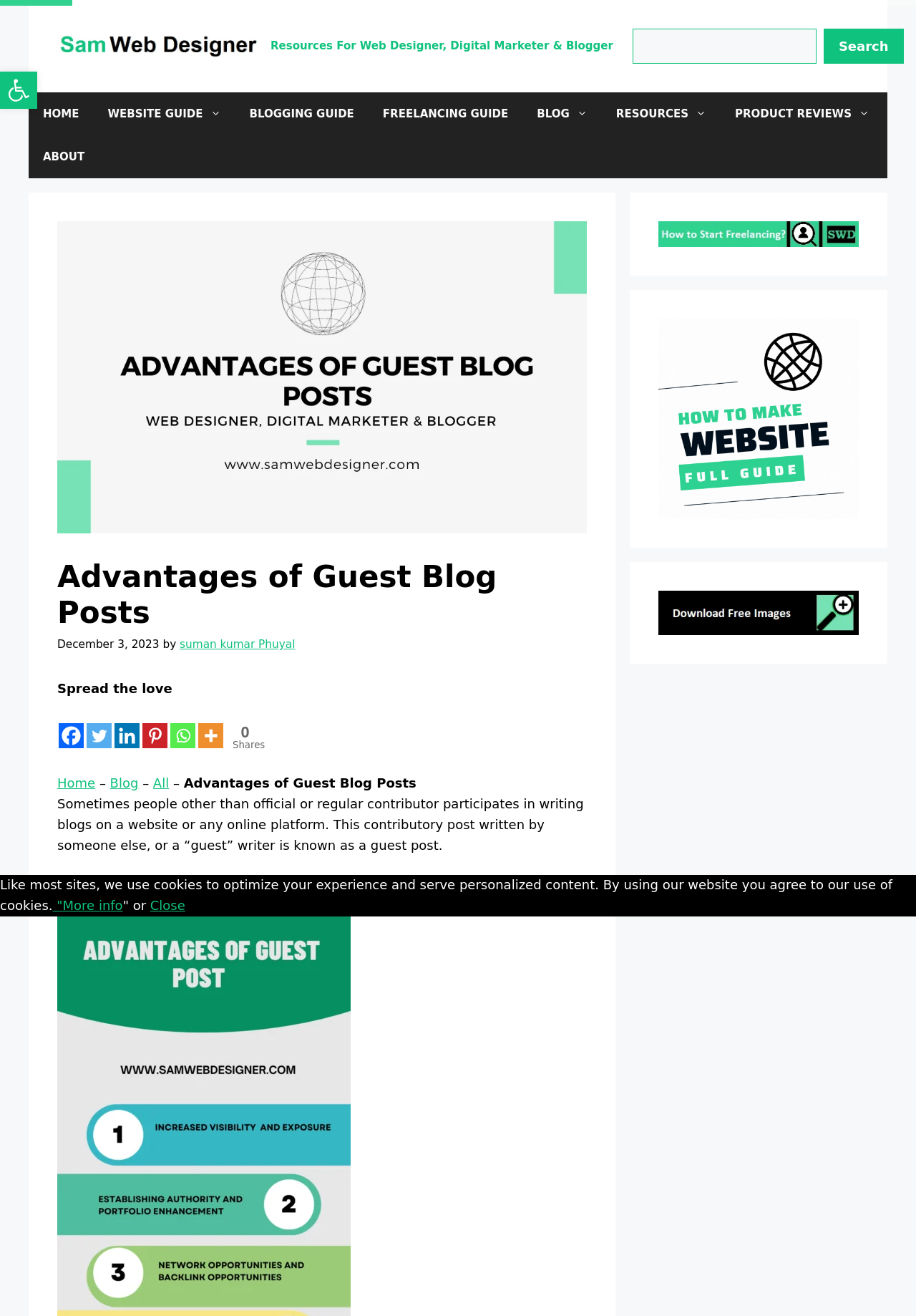Identify the bounding box coordinates of the clickable region required to complete the instruction: "Share on Facebook". The coordinates should be given as four float numbers within the range of 0 and 1, i.e., [left, top, right, bottom].

[0.064, 0.533, 0.091, 0.569]